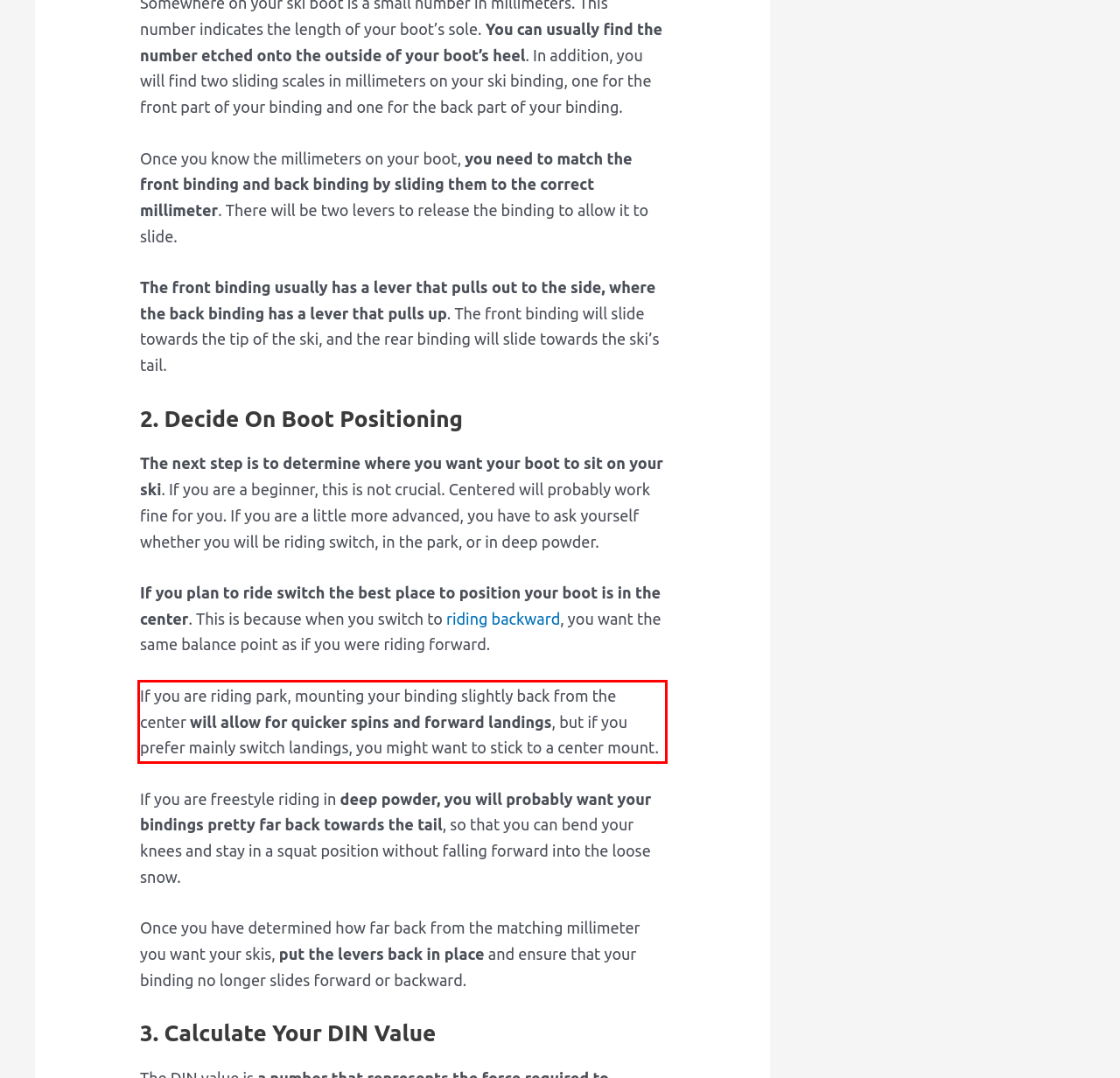Please extract the text content within the red bounding box on the webpage screenshot using OCR.

If you are riding park, mounting your binding slightly back from the center will allow for quicker spins and forward landings, but if you prefer mainly switch landings, you might want to stick to a center mount.